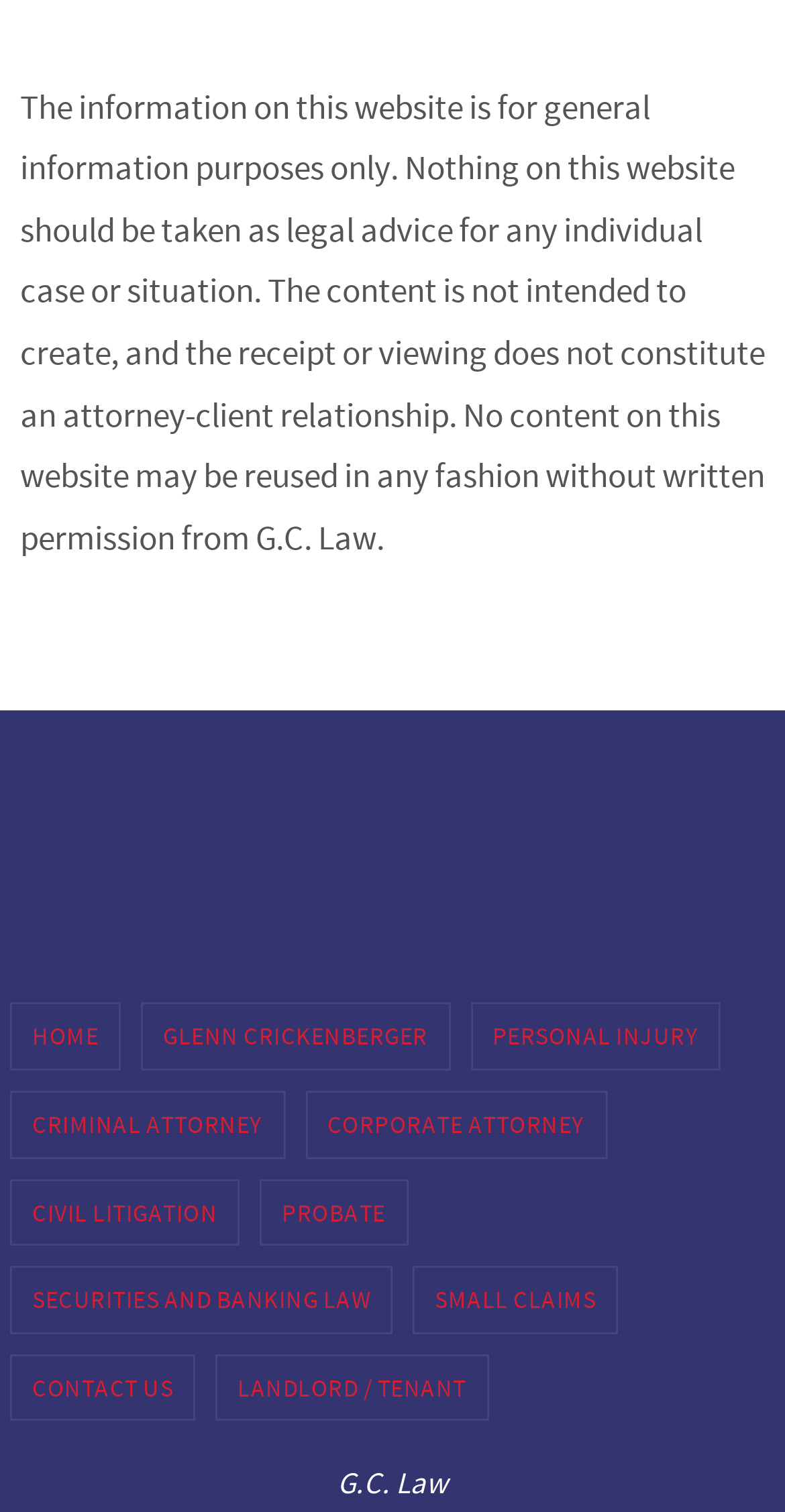What is the name of the law firm?
Kindly offer a comprehensive and detailed response to the question.

The name of the law firm can be found at the bottom of the webpage, where it is written in a static text element 'G.C. Law' with a bounding box coordinate of [0.429, 0.968, 0.571, 0.993].